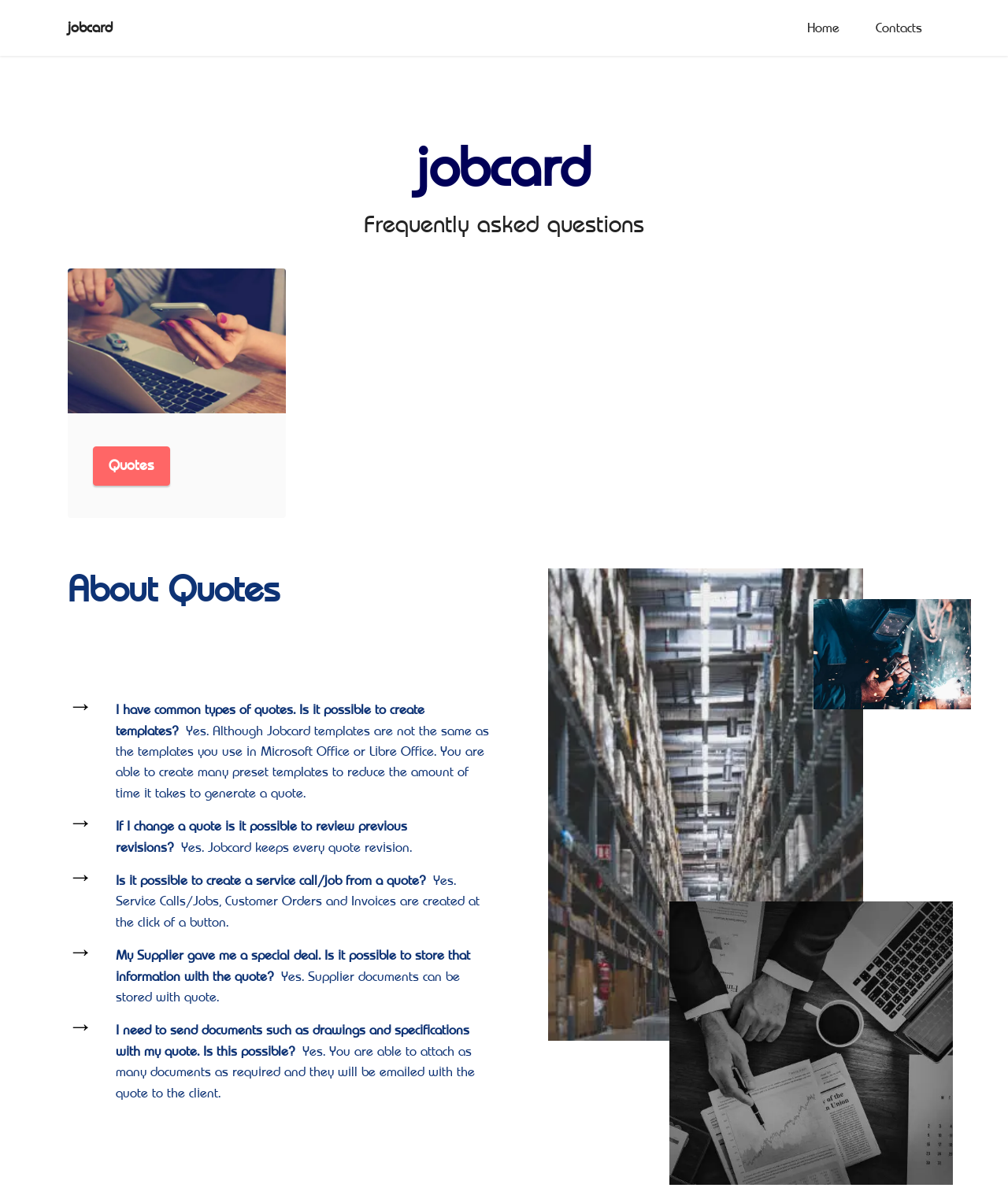What is the main purpose of Jobcard?
Could you give a comprehensive explanation in response to this question?

Based on the webpage, Jobcard seems to be a tool for managing various aspects of a business, including quotes, jobs, invoices, and more. The presence of FAQs related to quotes and jobs suggests that Jobcard is designed to streamline these processes.